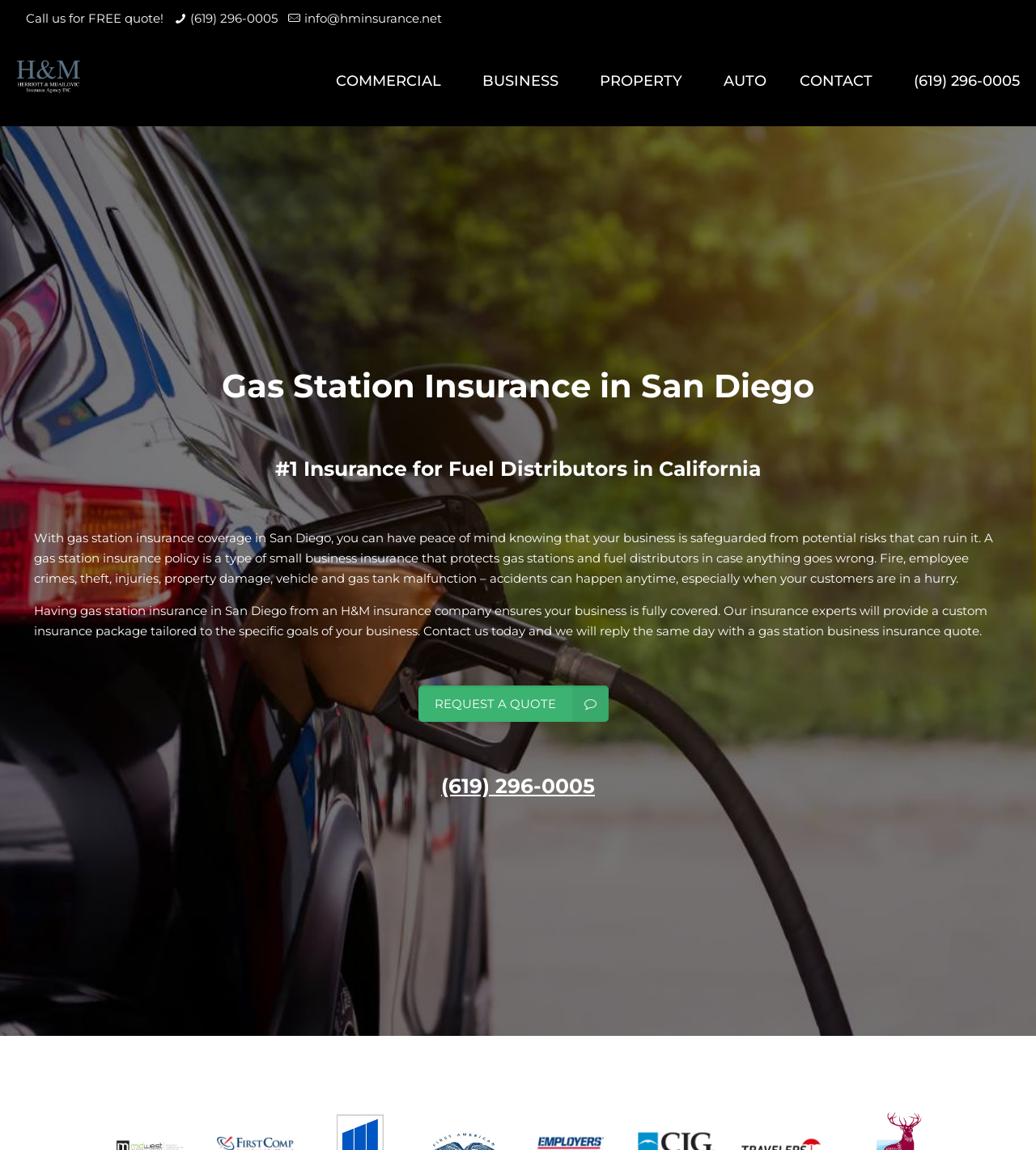Can you provide the bounding box coordinates for the element that should be clicked to implement the instruction: "Click on the LinkedIn link"?

None